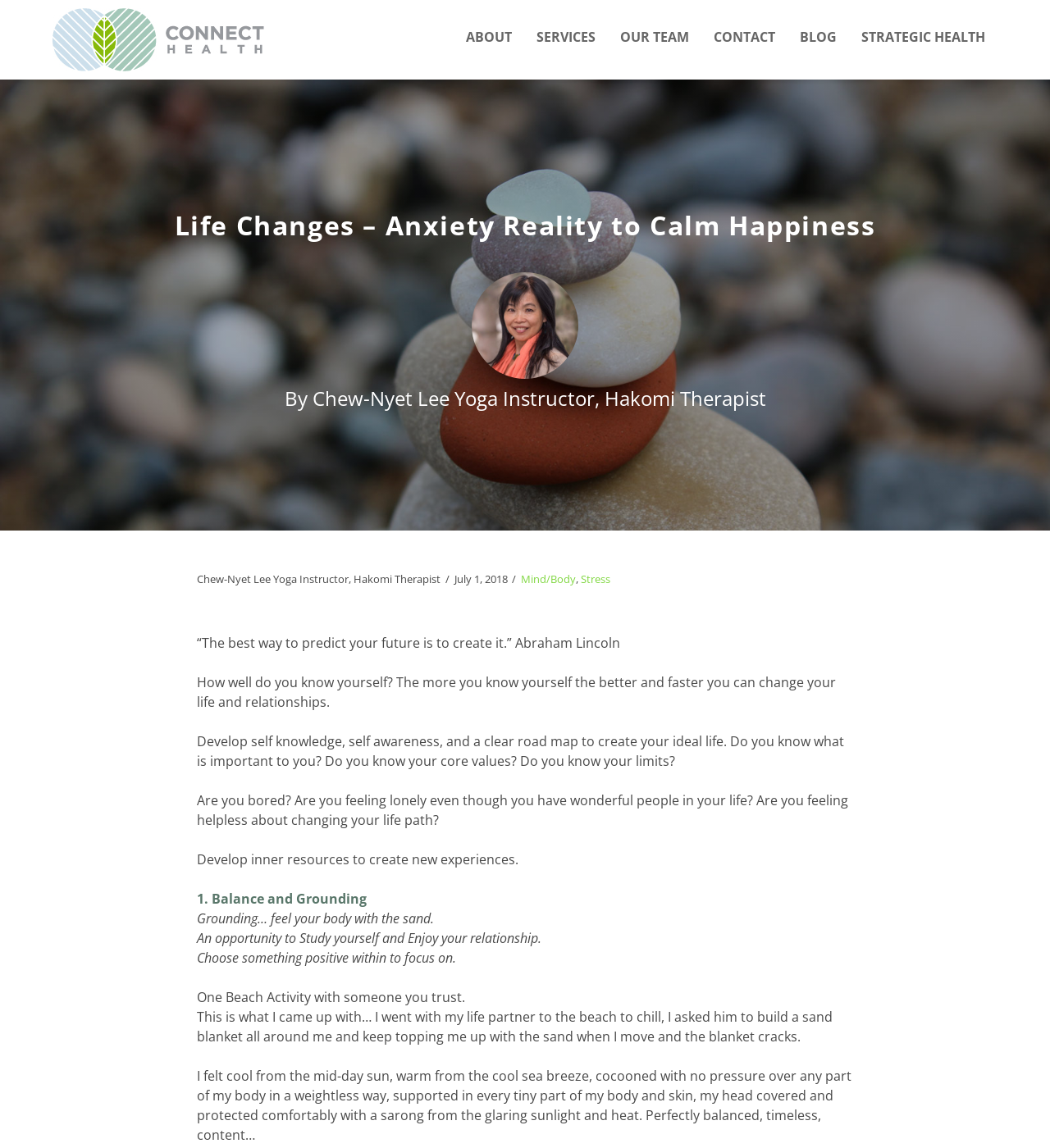Locate the bounding box coordinates of the element that needs to be clicked to carry out the instruction: "Click on the 'BLOG' link". The coordinates should be given as four float numbers ranging from 0 to 1, i.e., [left, top, right, bottom].

[0.75, 0.014, 0.809, 0.051]